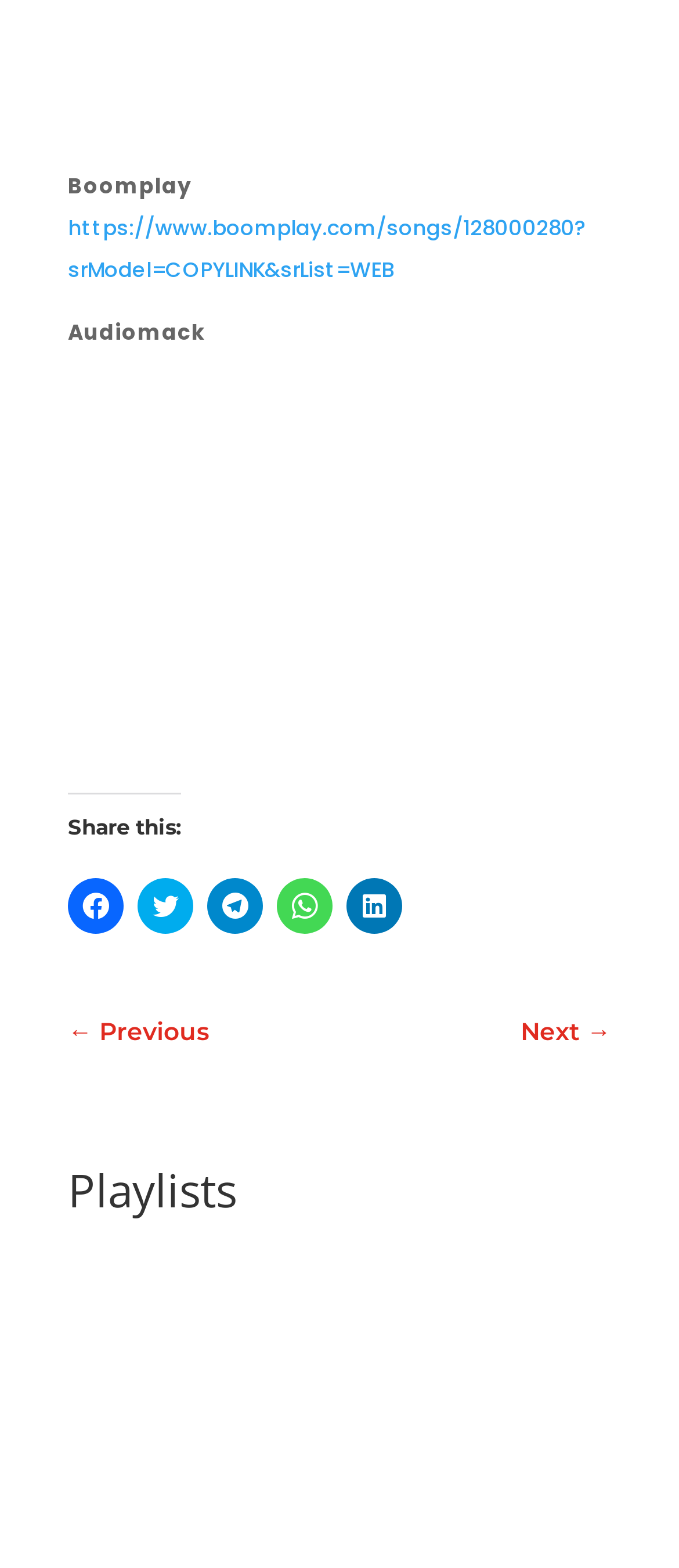Kindly respond to the following question with a single word or a brief phrase: 
How many social media platforms can you share the content on?

5